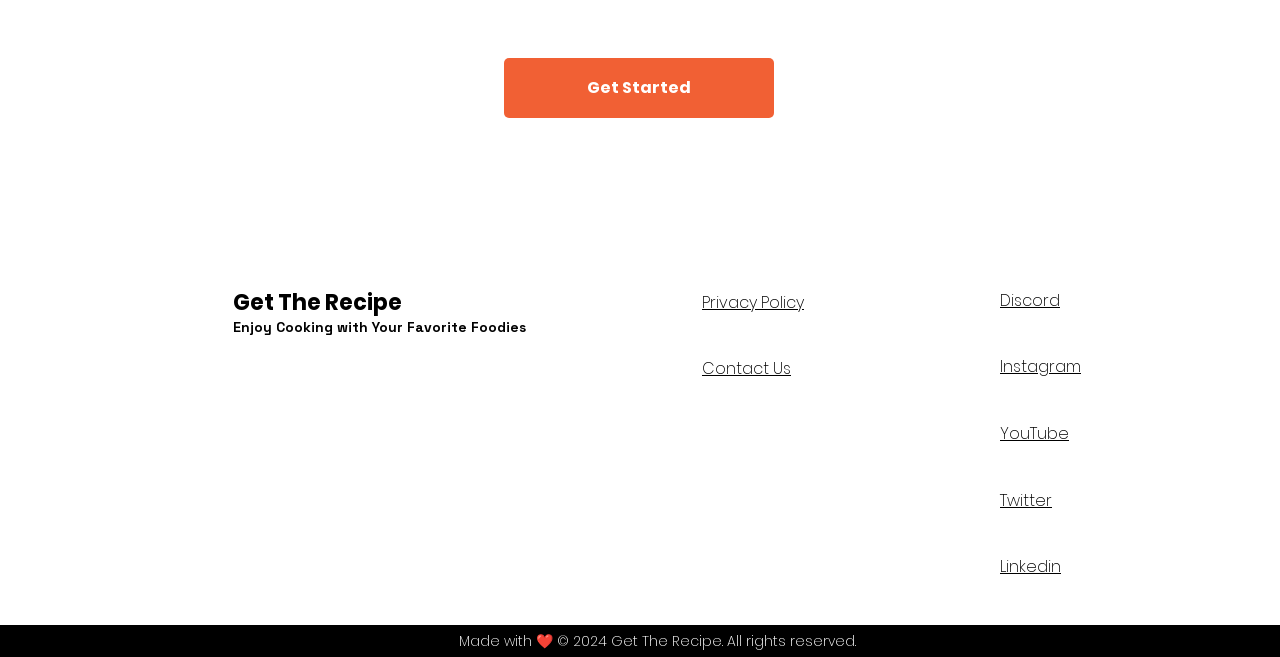From the webpage screenshot, identify the region described by Get Started. Provide the bounding box coordinates as (top-left x, top-left y, bottom-right x, bottom-right y), with each value being a floating point number between 0 and 1.

[0.394, 0.088, 0.605, 0.179]